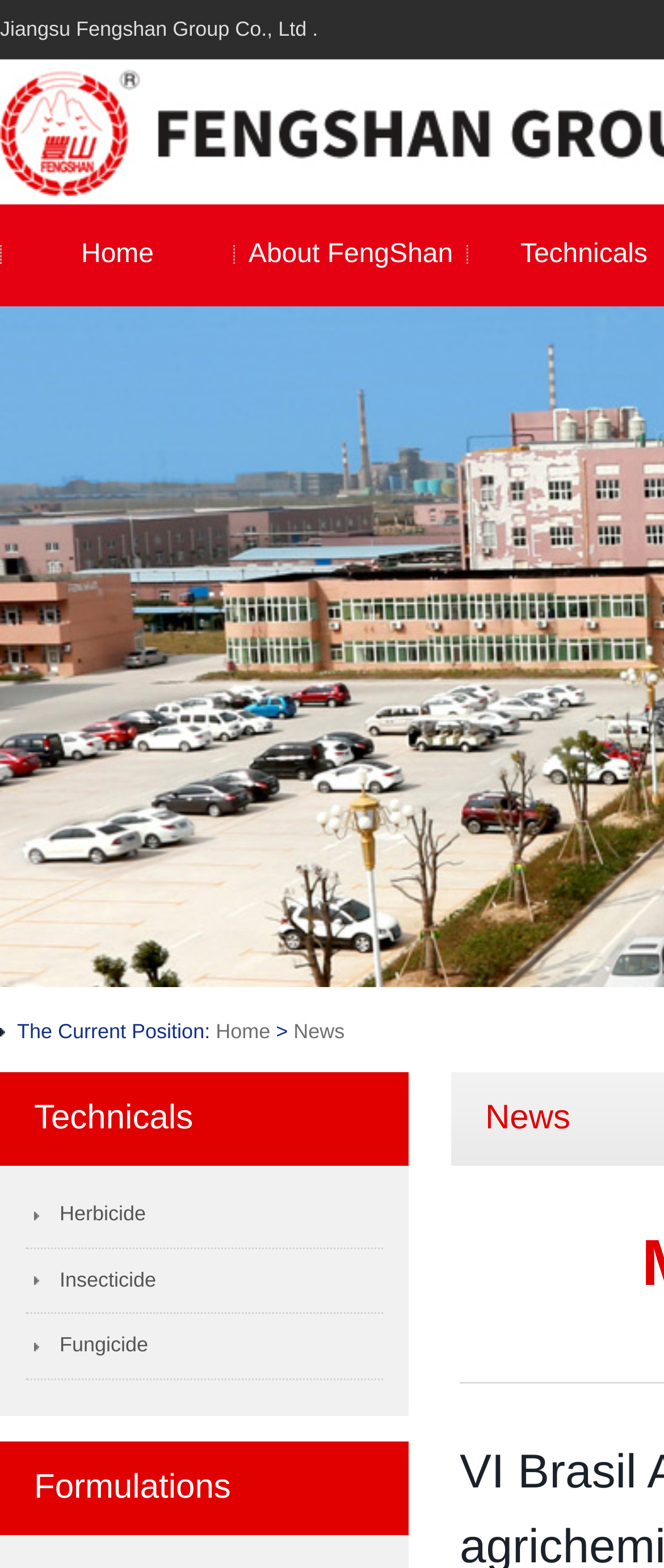What is the second menu item?
Please provide a single word or phrase in response based on the screenshot.

About FengShan